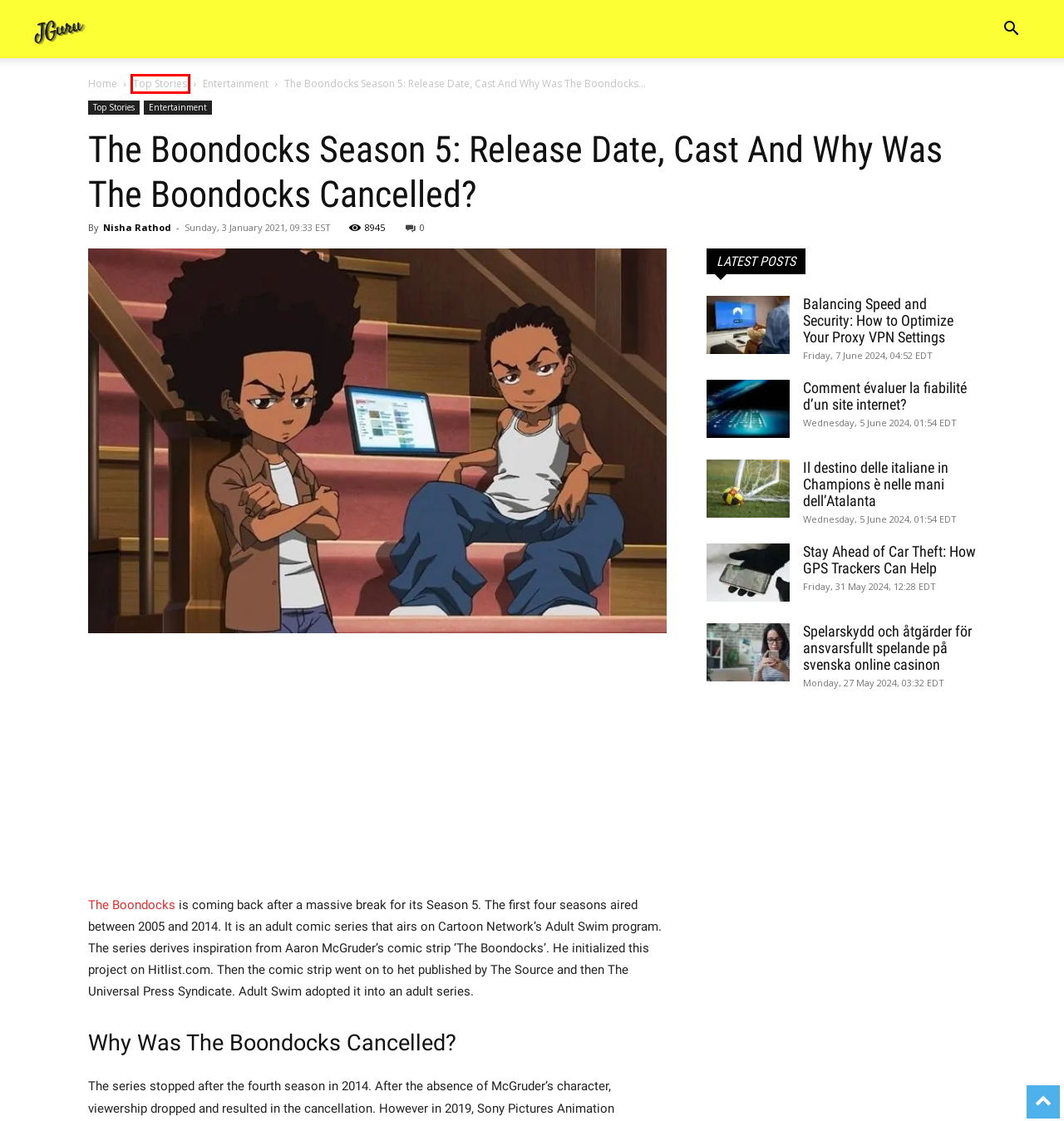You are given a screenshot depicting a webpage with a red bounding box around a UI element. Select the description that best corresponds to the new webpage after clicking the selected element. Here are the choices:
A. Nisha Rathod - JGuru
B. Home - JGuru
C. Balancing Speed and Security: How to Optimize Your Proxy VPN Settings - JGuru
D. Entertainment Archives - JGuru
E. Top Stories Archives - JGuru
F. The Boondocks Season 5: Release Date, Plot, Cast And Character - JGuru
G. Spelarskydd och åtgärder för ansvarsfullt spelande på svenska online casinon - JGuru
H. Stay Ahead of Car Theft: How GPS Trackers Can Help - JGuru

E